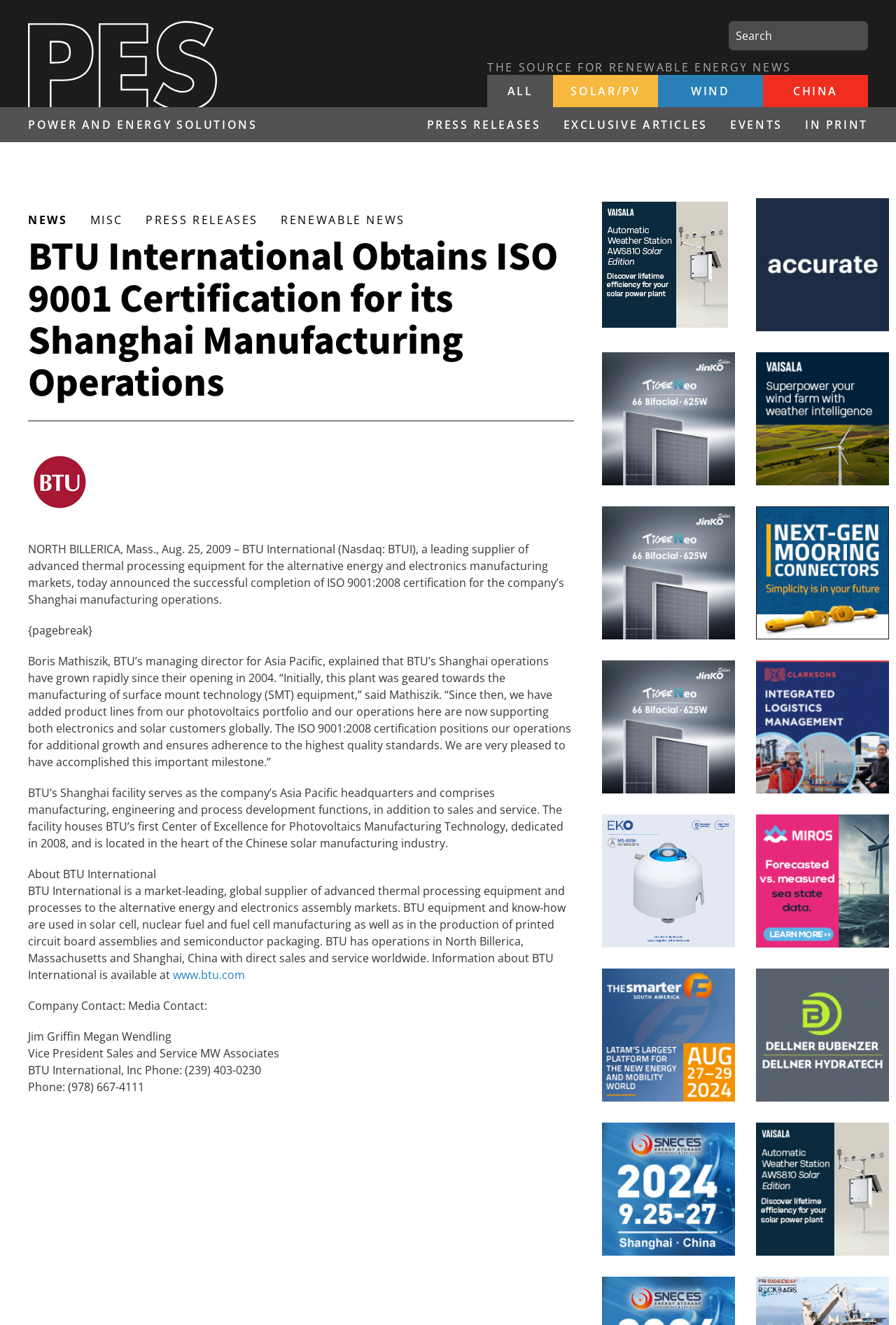Provide the bounding box coordinates, formatted as (top-left x, top-left y, bottom-right x, bottom-right y), with all values being floating point numbers between 0 and 1. Identify the bounding box of the UI element that matches the description: name="_sf_s" placeholder="Search" title="Search for:"

[0.813, 0.016, 0.969, 0.038]